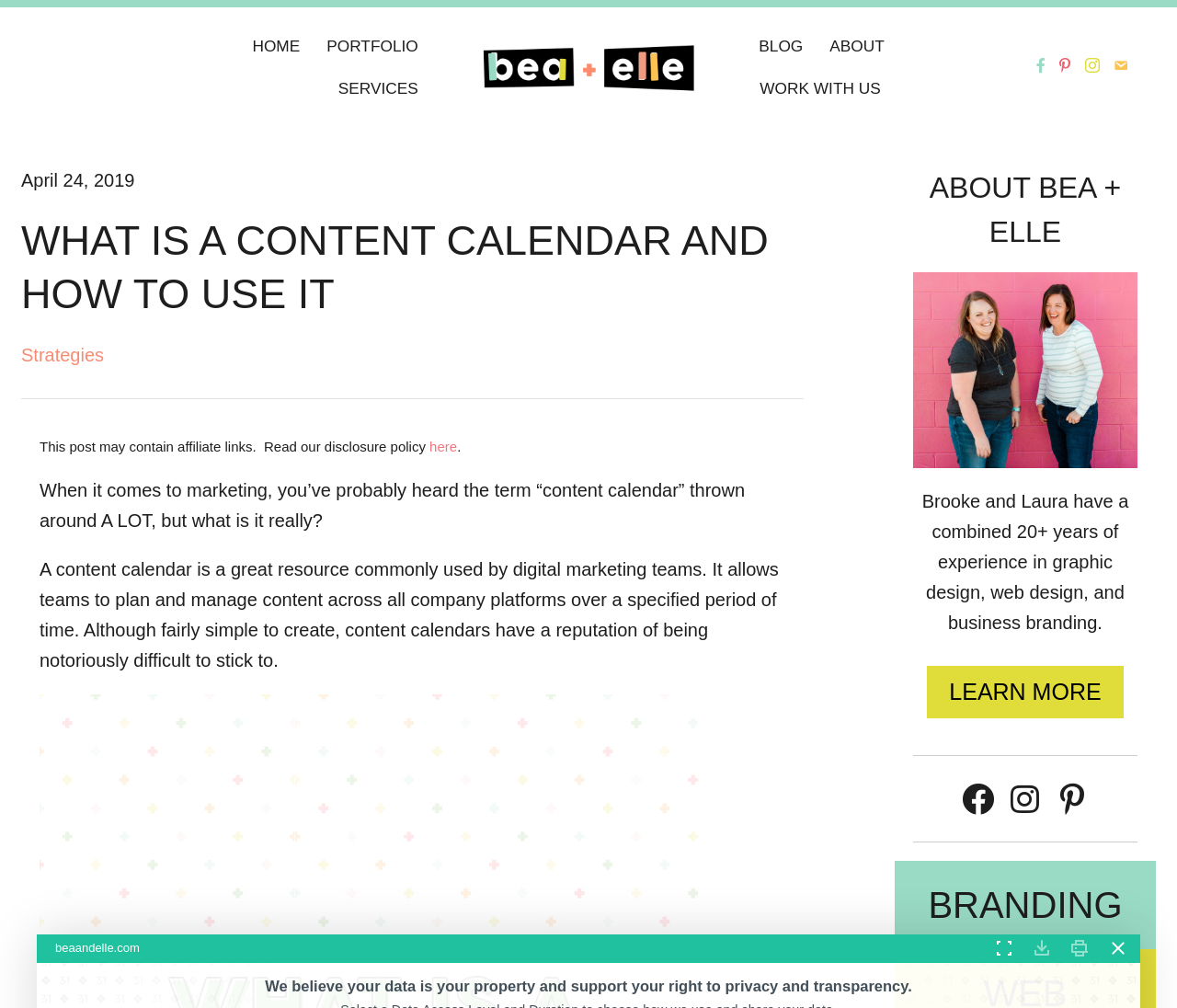Identify the bounding box coordinates for the element you need to click to achieve the following task: "Read the disclosure policy". The coordinates must be four float values ranging from 0 to 1, formatted as [left, top, right, bottom].

[0.365, 0.435, 0.388, 0.45]